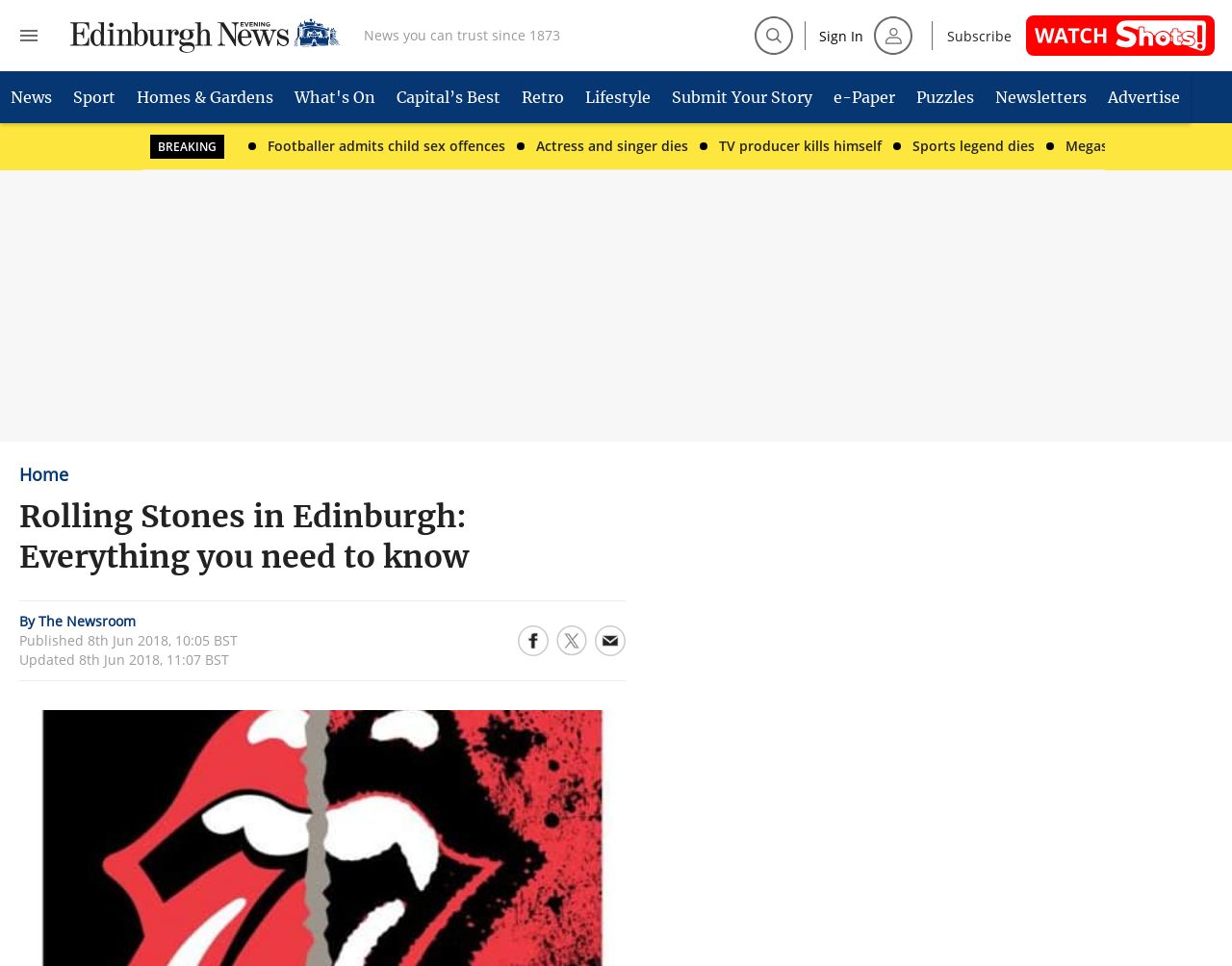What is the text of the webpage's headline?

Rolling Stones in Edinburgh: Everything you need to know